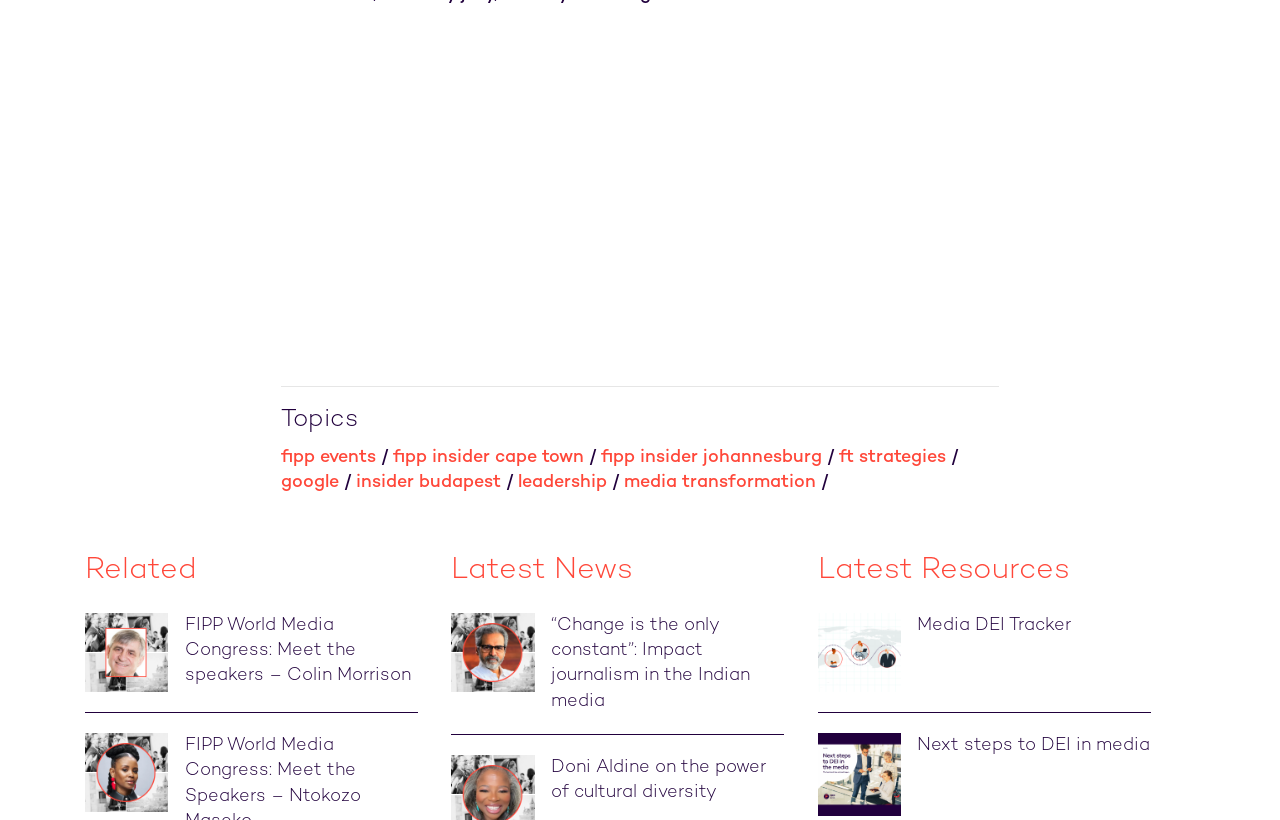Locate the bounding box coordinates of the clickable element to fulfill the following instruction: "Read 'FIPP World Media Congress: Meet the speakers – Colin Morrison'". Provide the coordinates as four float numbers between 0 and 1 in the format [left, top, right, bottom].

[0.066, 0.748, 0.327, 0.844]